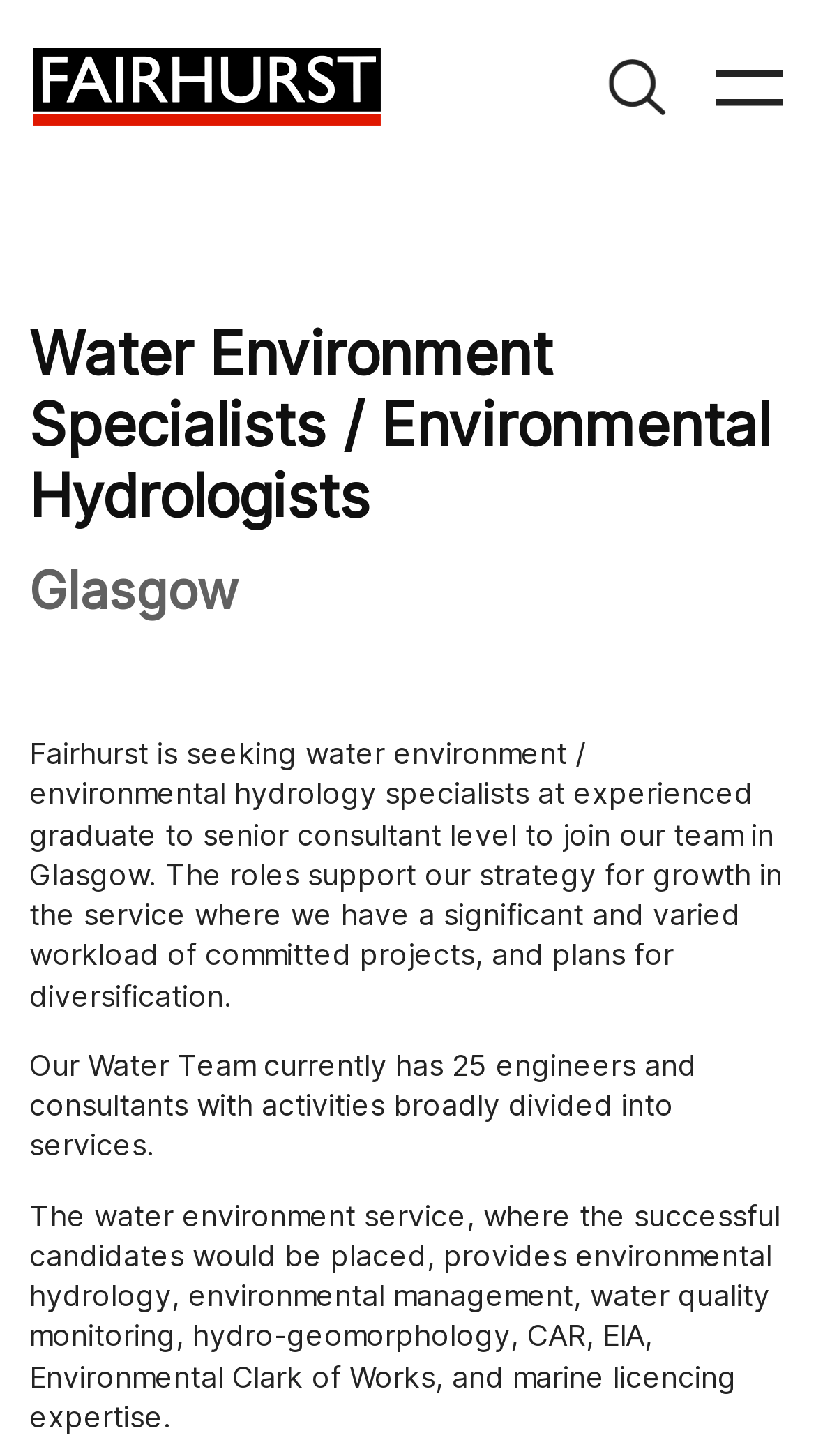How many engineers and consultants are in the Water Team?
Provide a concise answer using a single word or phrase based on the image.

25